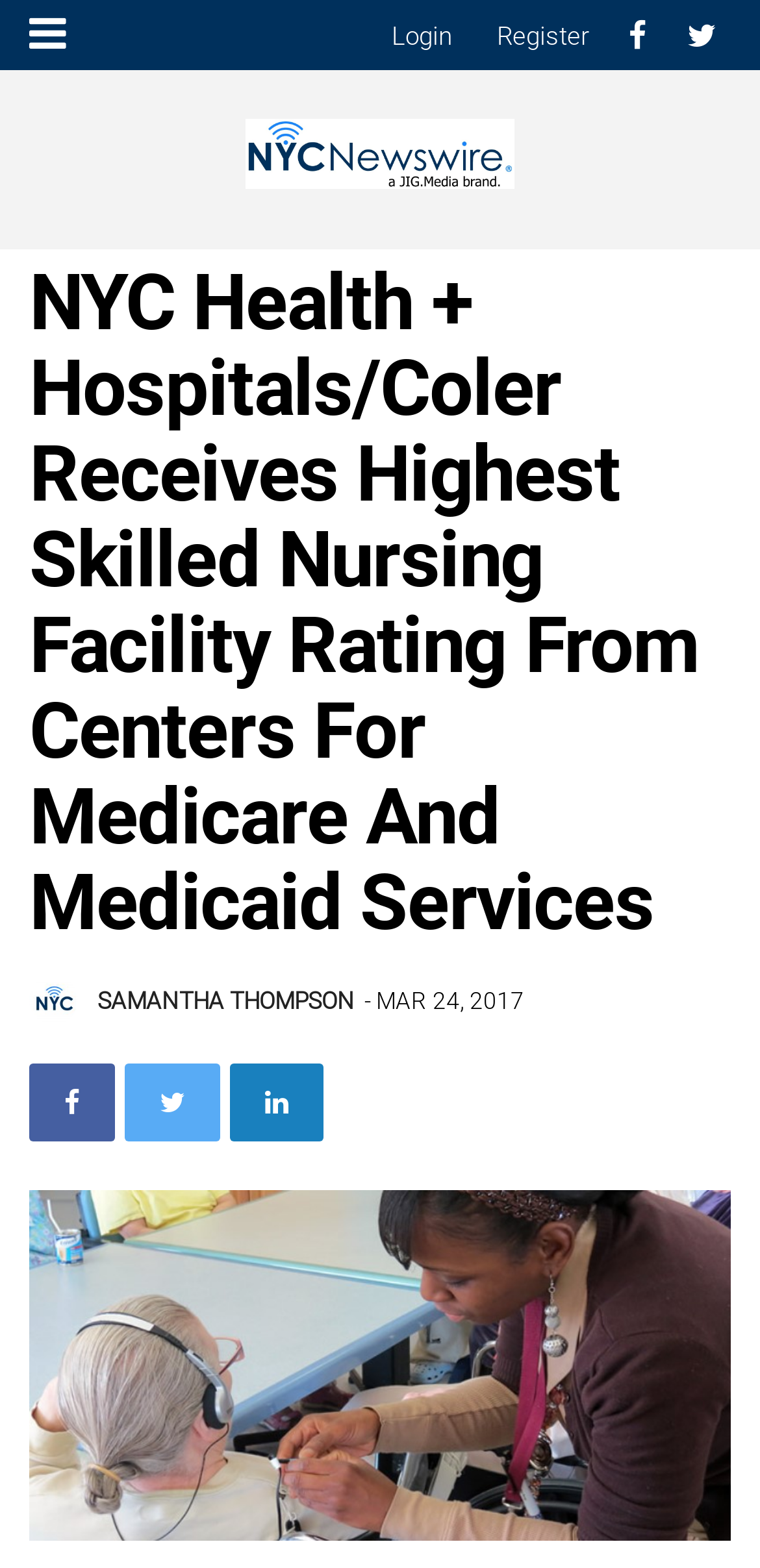Locate the bounding box coordinates of the element that should be clicked to execute the following instruction: "Check the date of the news".

[0.479, 0.63, 0.69, 0.648]